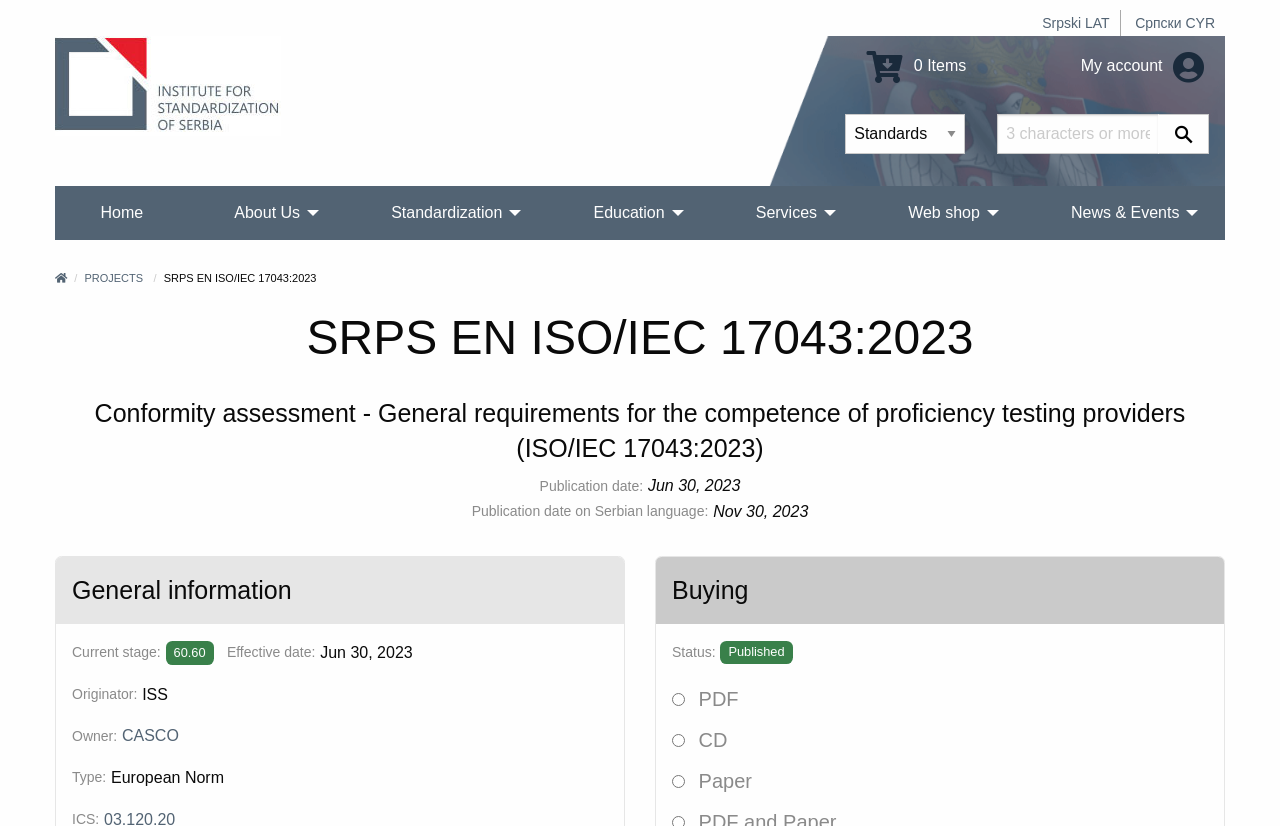Use a single word or phrase to answer the question: 
What is the type of the standard?

European Norm